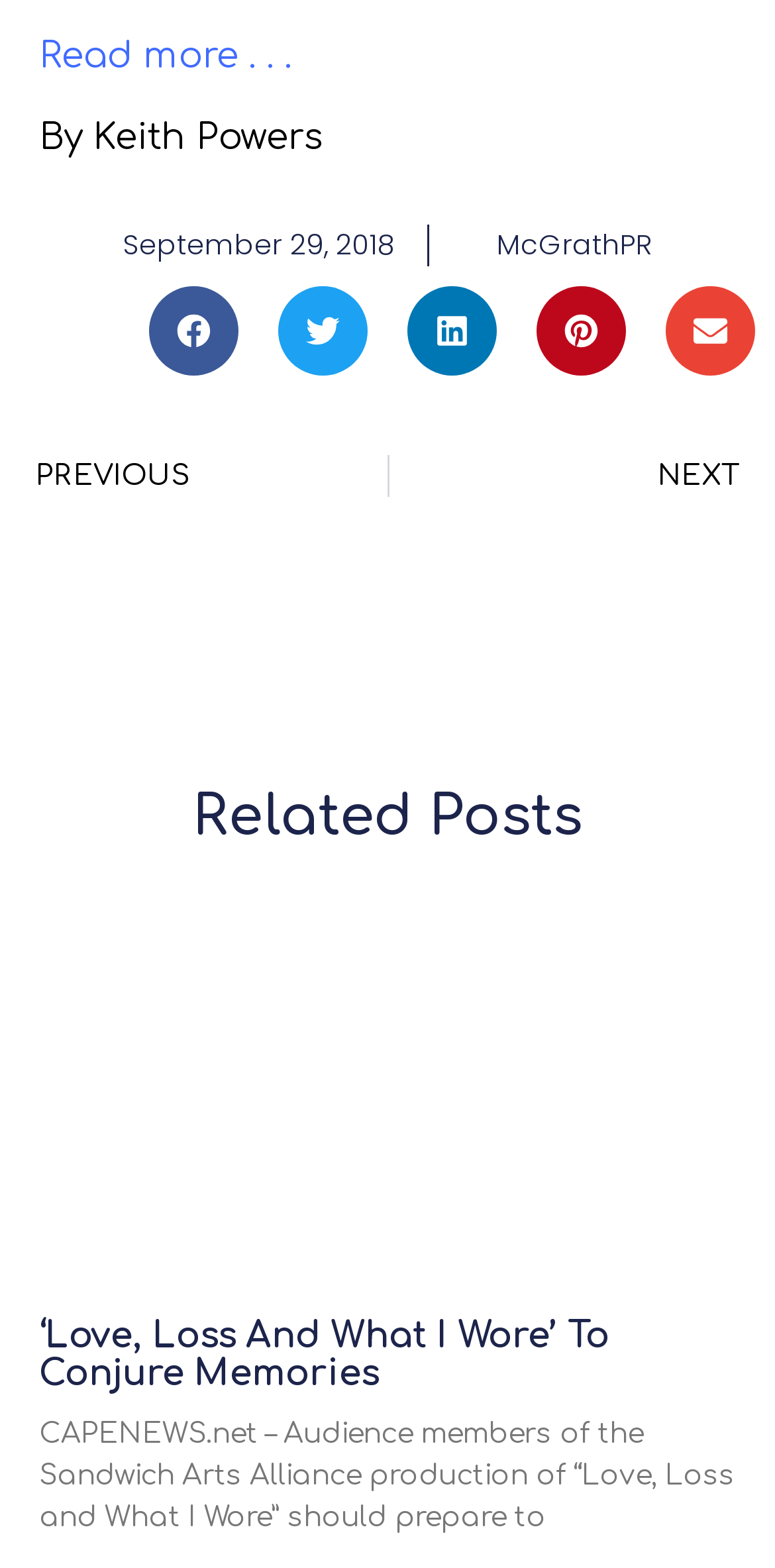Locate the bounding box coordinates of the area where you should click to accomplish the instruction: "Read related post about 'Love, Loss And What I Wore'".

[0.05, 0.839, 0.786, 0.889]